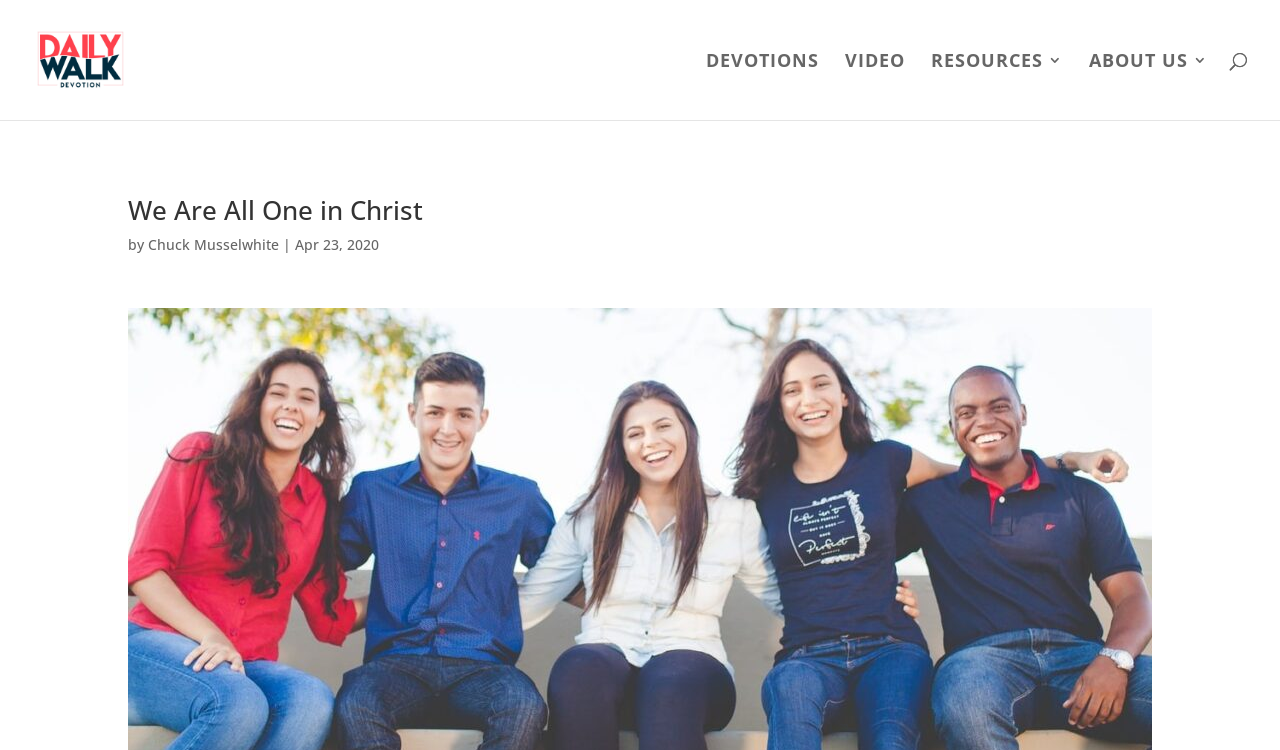With reference to the image, please provide a detailed answer to the following question: Who wrote the devotion?

I found the answer by examining the link element 'Chuck Musselwhite' which is located near the heading element and the 'by' text, suggesting that it is the author of the devotion.